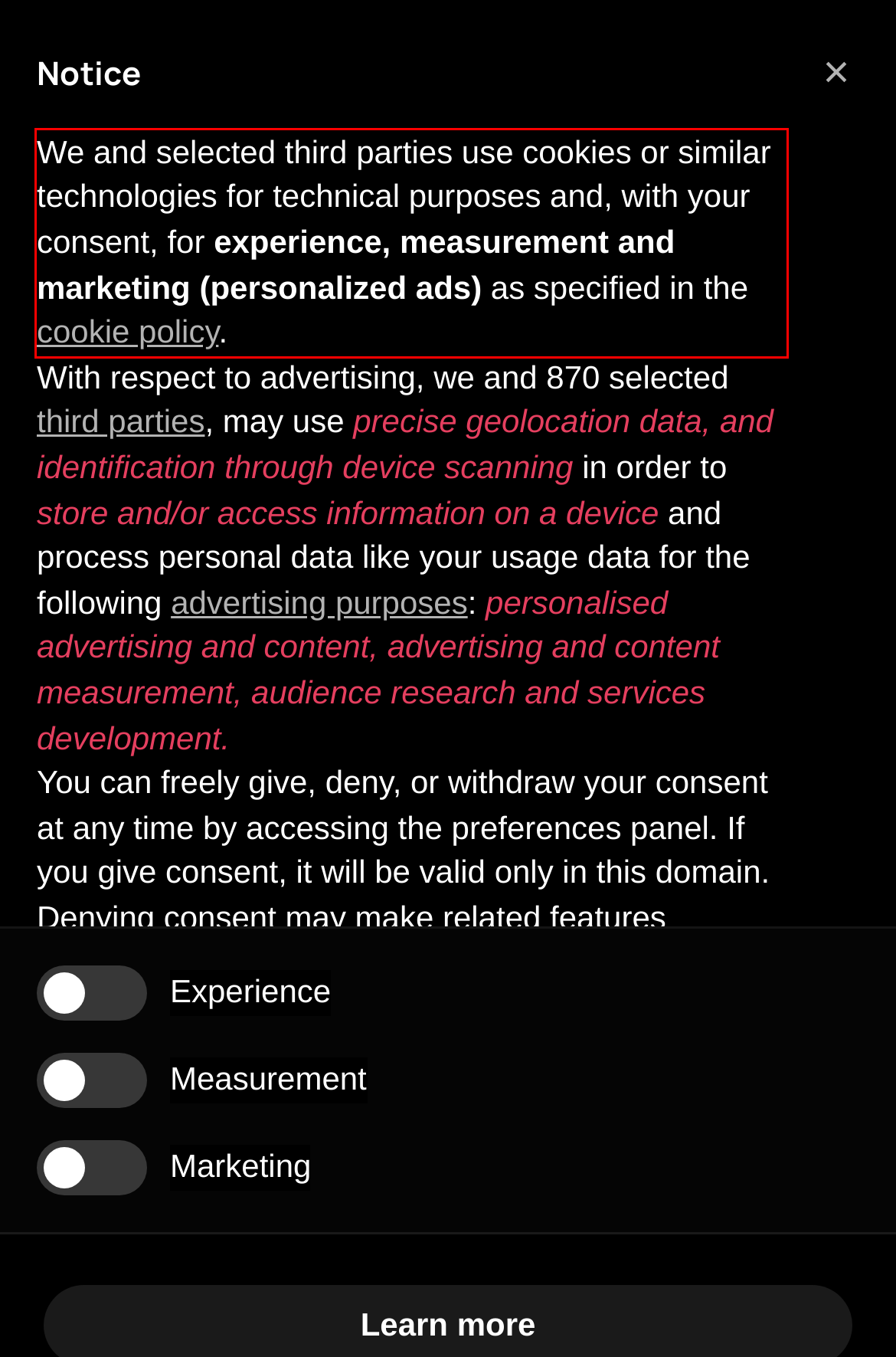Examine the webpage screenshot, find the red bounding box, and extract the text content within this marked area.

We and selected third parties use cookies or similar technologies for technical purposes and, with your consent, for experience, measurement and marketing (personalized ads) as specified in the cookie policy.